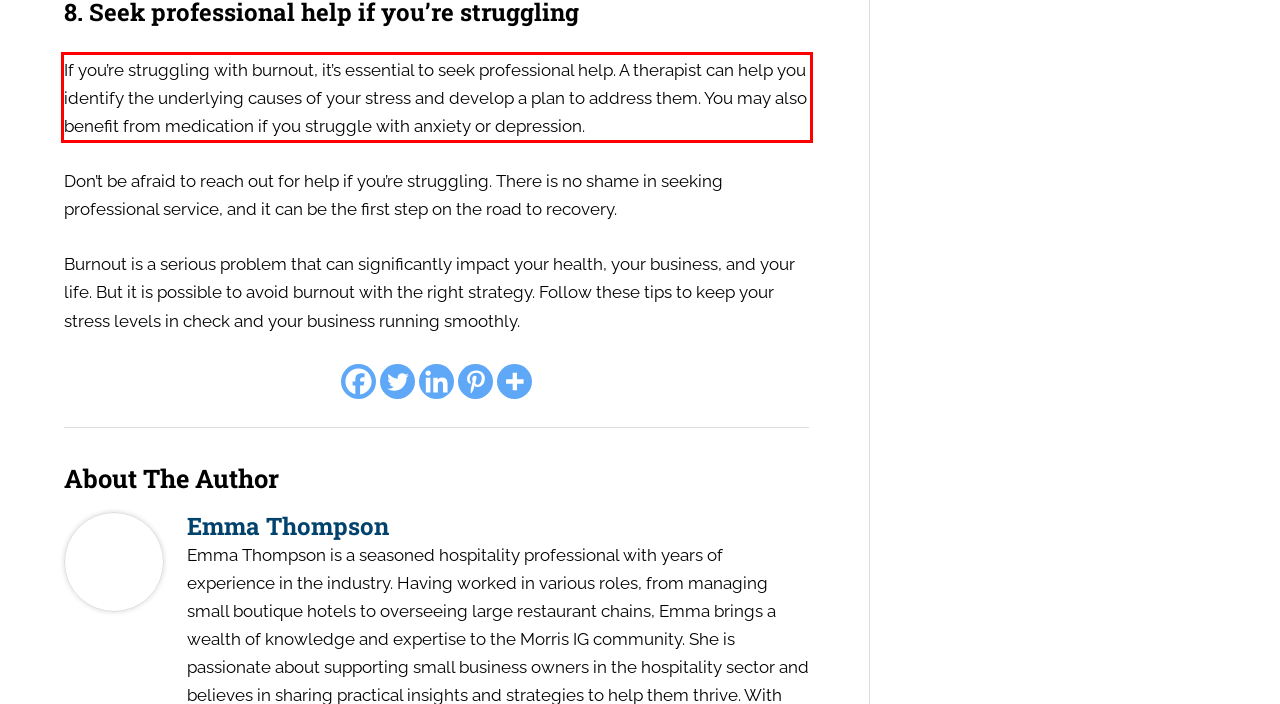Please use OCR to extract the text content from the red bounding box in the provided webpage screenshot.

If you’re struggling with burnout, it’s essential to seek professional help. A therapist can help you identify the underlying causes of your stress and develop a plan to address them. You may also benefit from medication if you struggle with anxiety or depression.